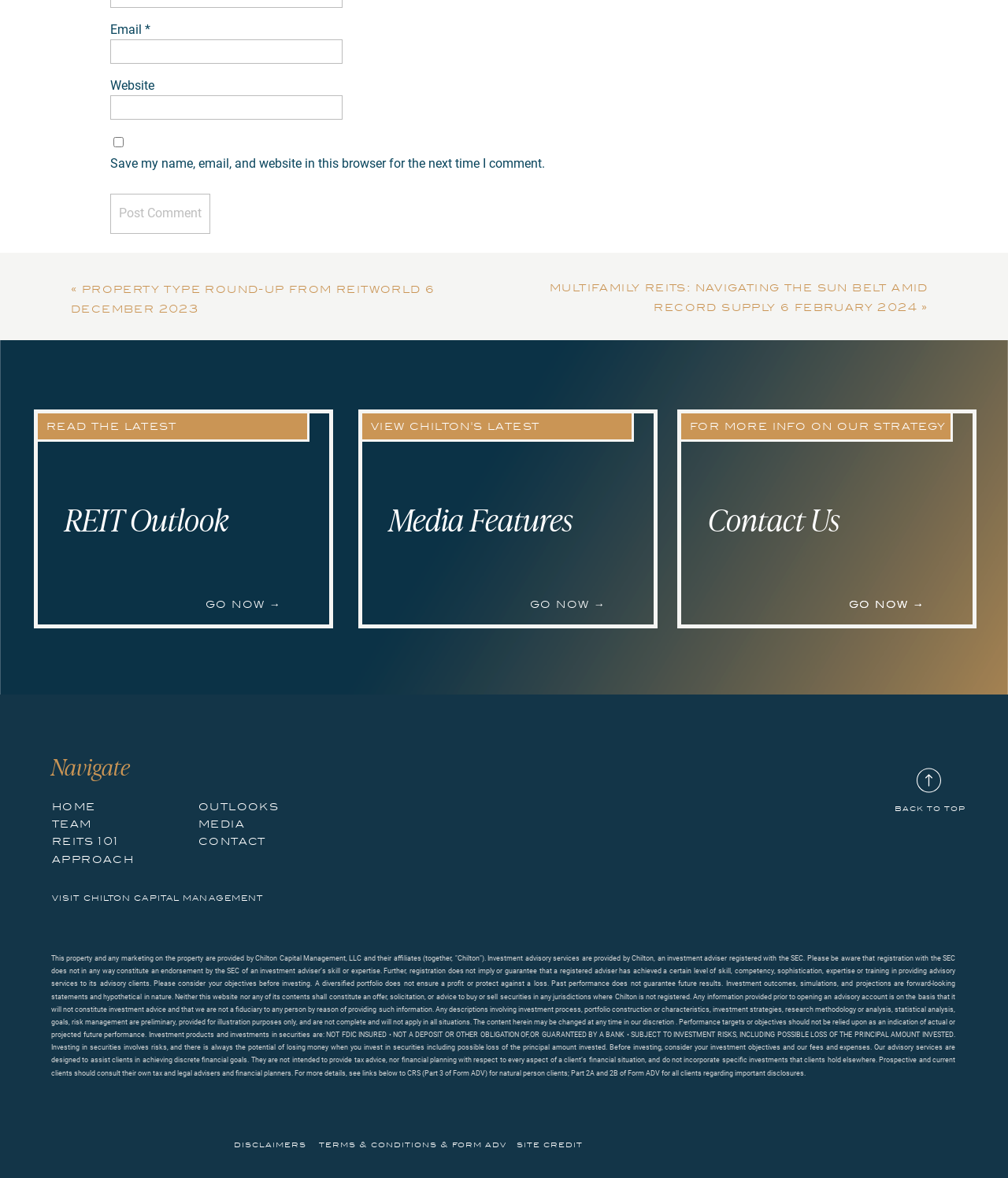Using the given element description, provide the bounding box coordinates (top-left x, top-left y, bottom-right x, bottom-right y) for the corresponding UI element in the screenshot: REIT Outlook

[0.064, 0.426, 0.299, 0.463]